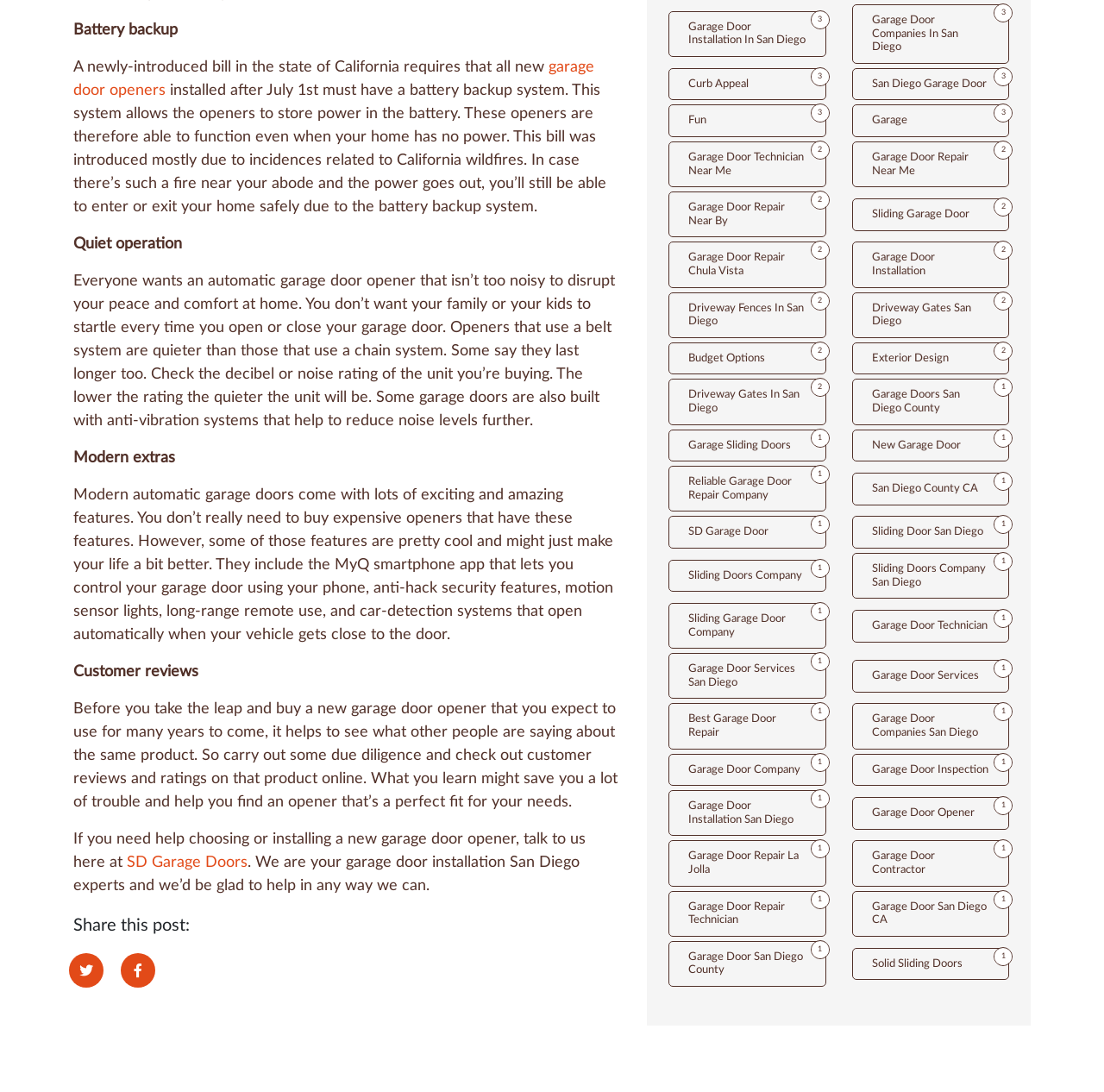Please determine the bounding box coordinates for the UI element described here. Use the format (top-left x, top-left y, bottom-right x, bottom-right y) with values bounded between 0 and 1: Garage

[0.789, 0.105, 0.896, 0.117]